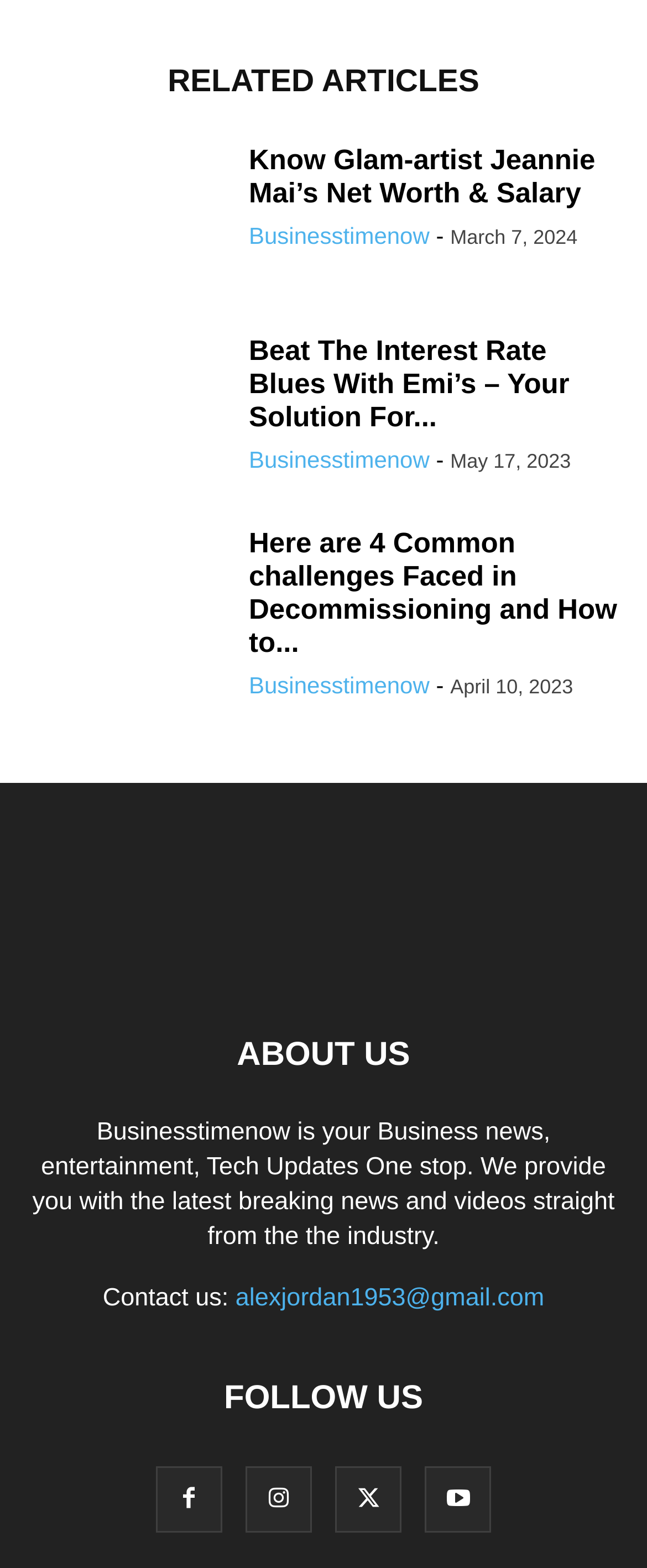What is the contact email address?
Based on the image, answer the question with as much detail as possible.

I determined the answer by looking at the contact information section of the webpage where I found a link with the email address 'alexjordan1953@gmail.com'.